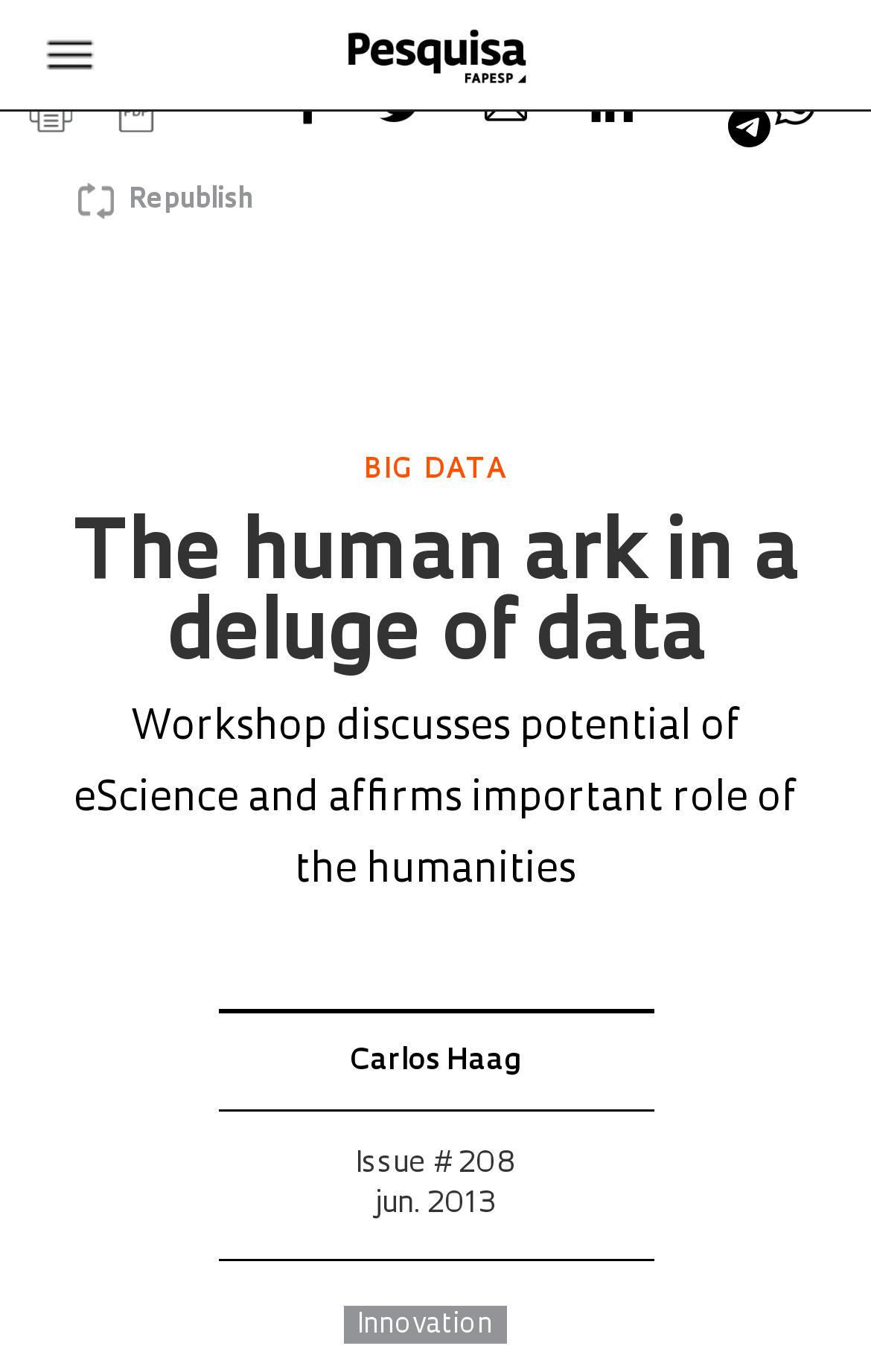Pinpoint the bounding box coordinates of the element to be clicked to execute the instruction: "View the issue #208 of June 2013".

[0.408, 0.838, 0.592, 0.888]